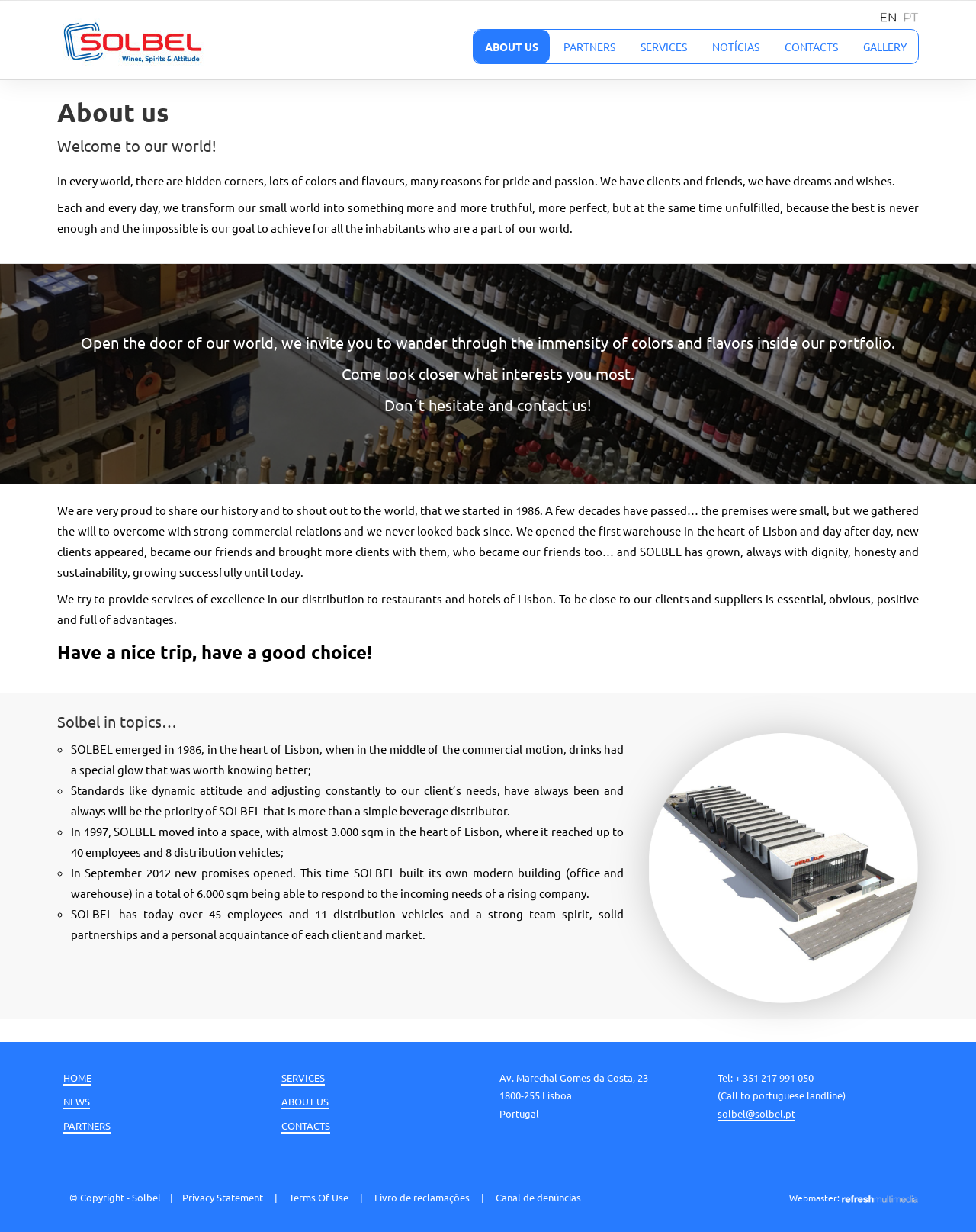Find the bounding box coordinates for the area that must be clicked to perform this action: "Click on the 'GALLERY' link".

[0.873, 0.024, 0.941, 0.052]